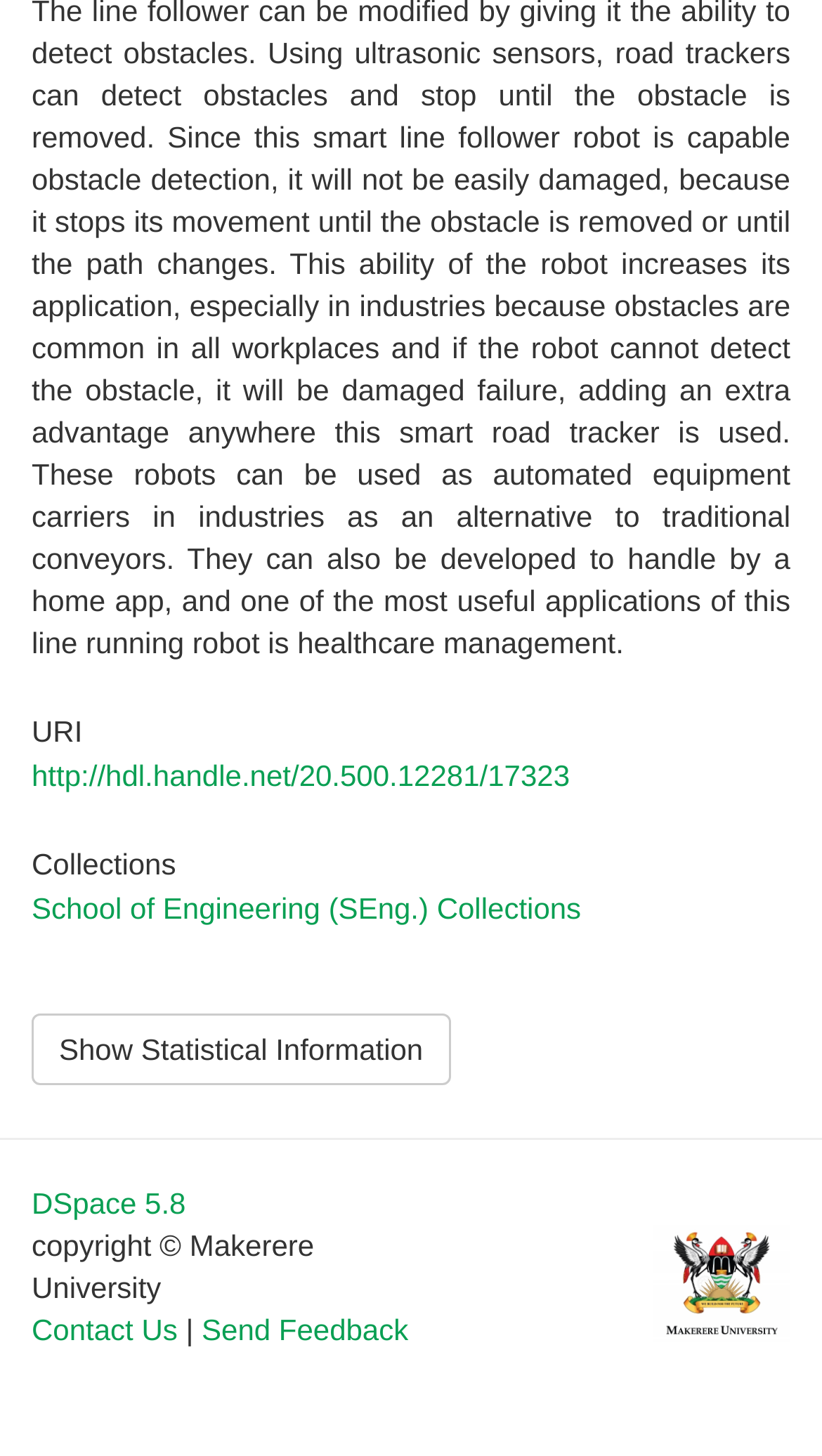What is the name of the university?
Using the image as a reference, answer with just one word or a short phrase.

Makerere University